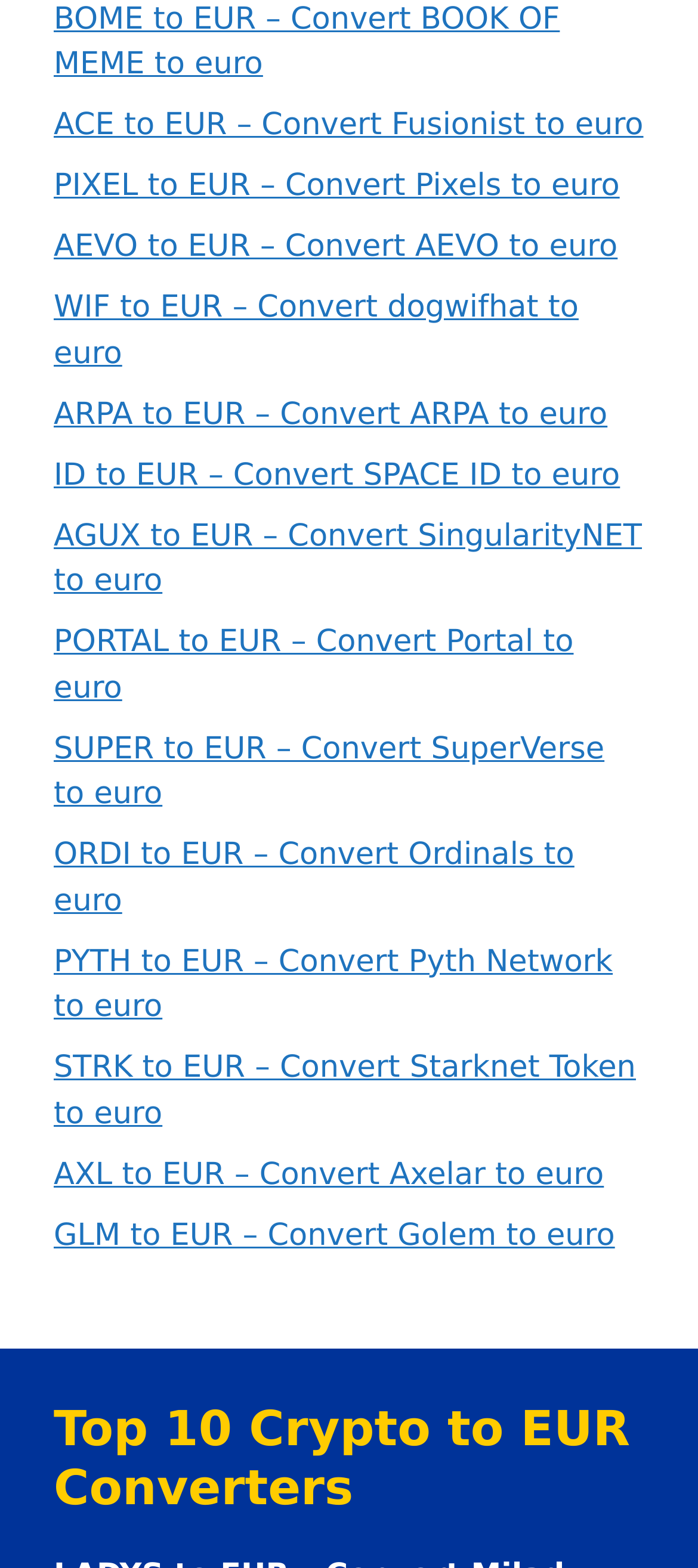Identify the bounding box coordinates of the clickable region necessary to fulfill the following instruction: "Convert dogwifhat to euro". The bounding box coordinates should be four float numbers between 0 and 1, i.e., [left, top, right, bottom].

[0.077, 0.185, 0.829, 0.237]